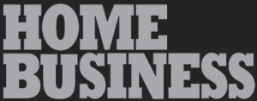Provide a thorough description of what you see in the image.

The image features a bold typographic representation of the phrase "HOME BUSINESS." The text is designed in a striking manner, likely emphasizing the theme of entrepreneurship and the growing trend of home-based businesses. This visual likely connects with the context of Hazz Design's focus on client success stories and innovative design solutions, showcasing the potential for individuals to thrive in their own ventures from the comfort of their homes. This theme resonates with the larger narrative of transforming personal passions into profitable businesses, highlighting the significance of home business endeavors in contemporary entrepreneurial discussions.